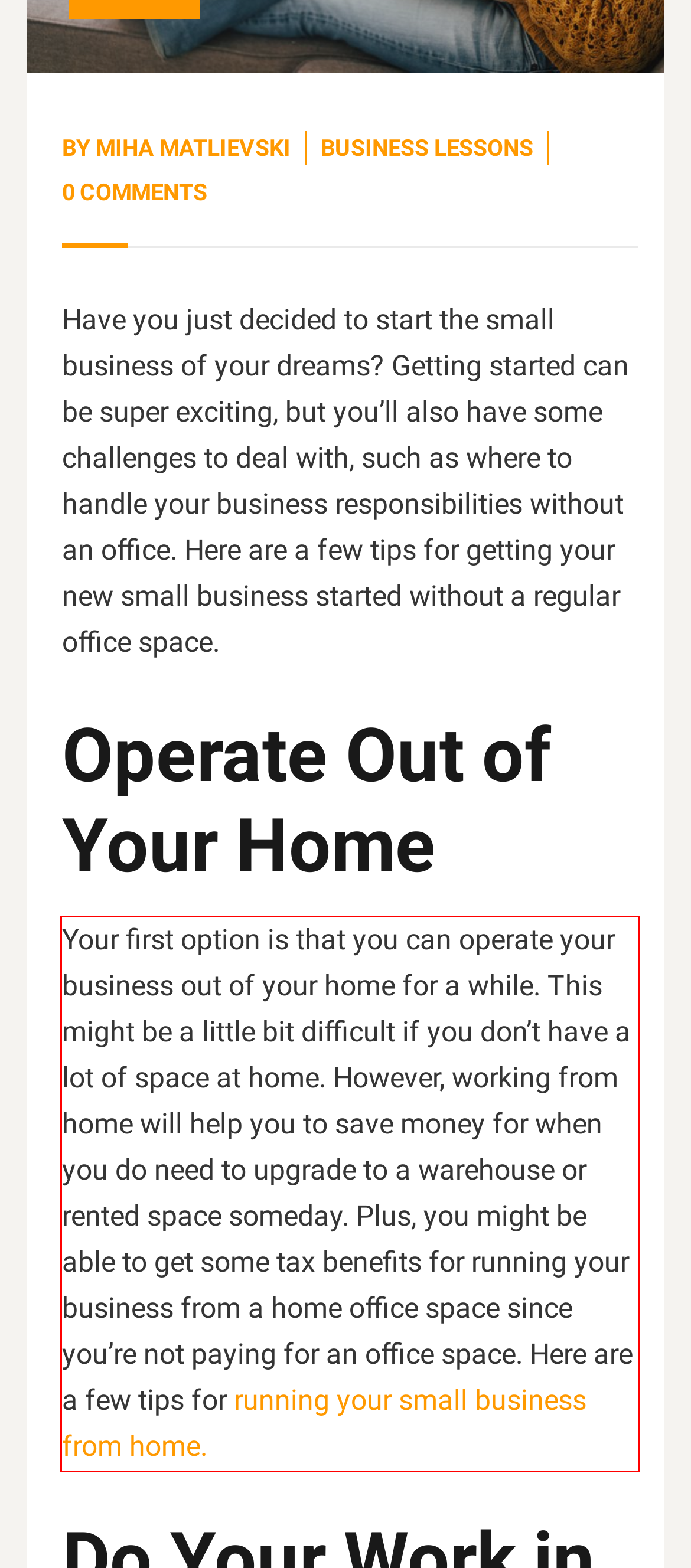Review the screenshot of the webpage and recognize the text inside the red rectangle bounding box. Provide the extracted text content.

Your first option is that you can operate your business out of your home for a while. This might be a little bit difficult if you don’t have a lot of space at home. However, working from home will help you to save money for when you do need to upgrade to a warehouse or rented space someday. Plus, you might be able to get some tax benefits for running your business from a home office space since you’re not paying for an office space. Here are a few tips for running your small business from home.